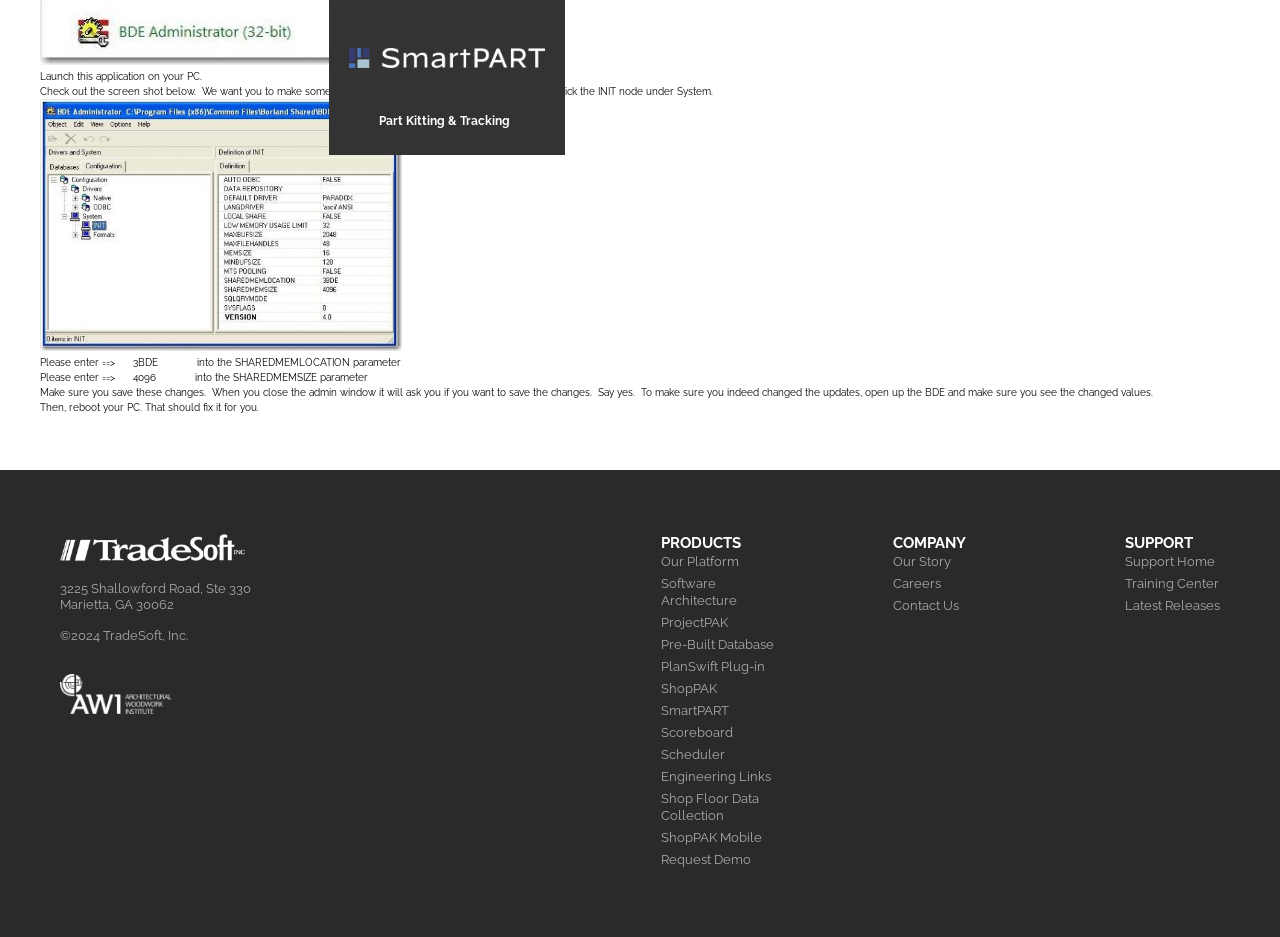Find the bounding box of the UI element described as: "Careers". The bounding box coordinates should be given as four float values between 0 and 1, i.e., [left, top, right, bottom].

[0.698, 0.614, 0.735, 0.63]